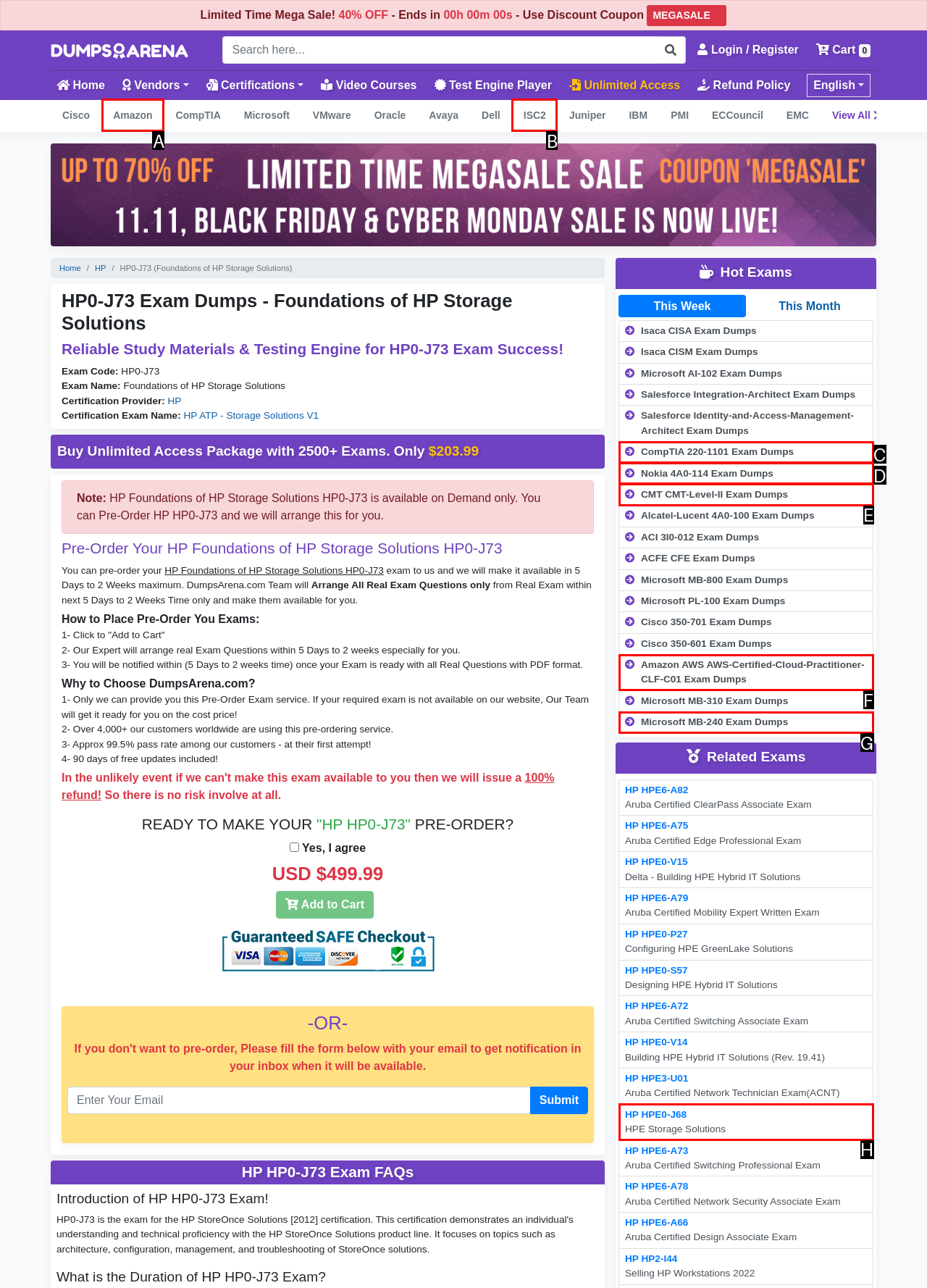Point out the HTML element that matches the following description: Amazon AWS AWS-Certified-Cloud-Practitioner-CLF-C01 Exam Dumps
Answer with the letter from the provided choices.

F